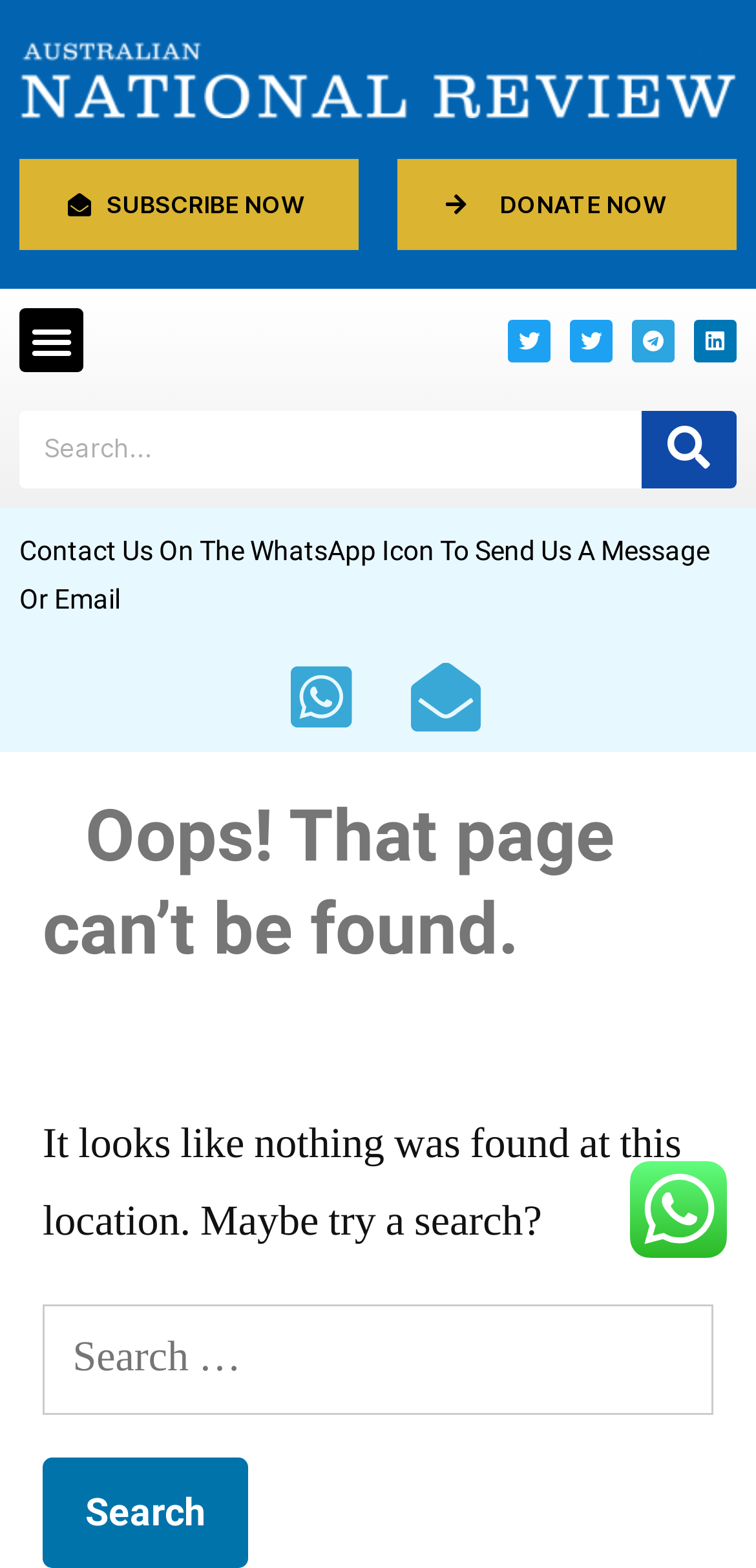Are there social media links on the page?
Please respond to the question with as much detail as possible.

There are four social media links on the page, namely Twitter, Telegram, Linkedin, and an unknown link with a WhatsApp icon.